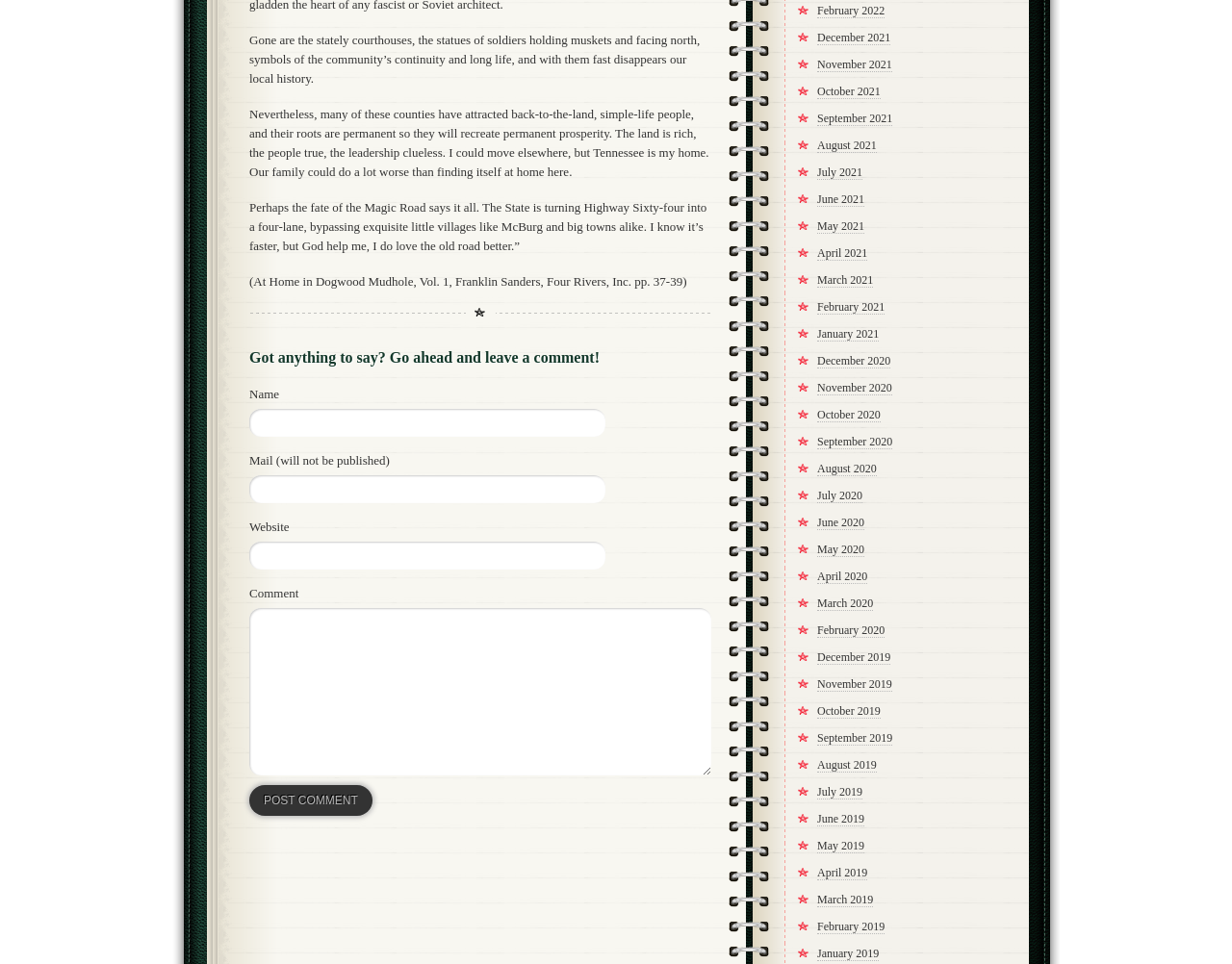Identify the bounding box coordinates for the region to click in order to carry out this instruction: "View archives from February 2022". Provide the coordinates using four float numbers between 0 and 1, formatted as [left, top, right, bottom].

[0.663, 0.004, 0.718, 0.019]